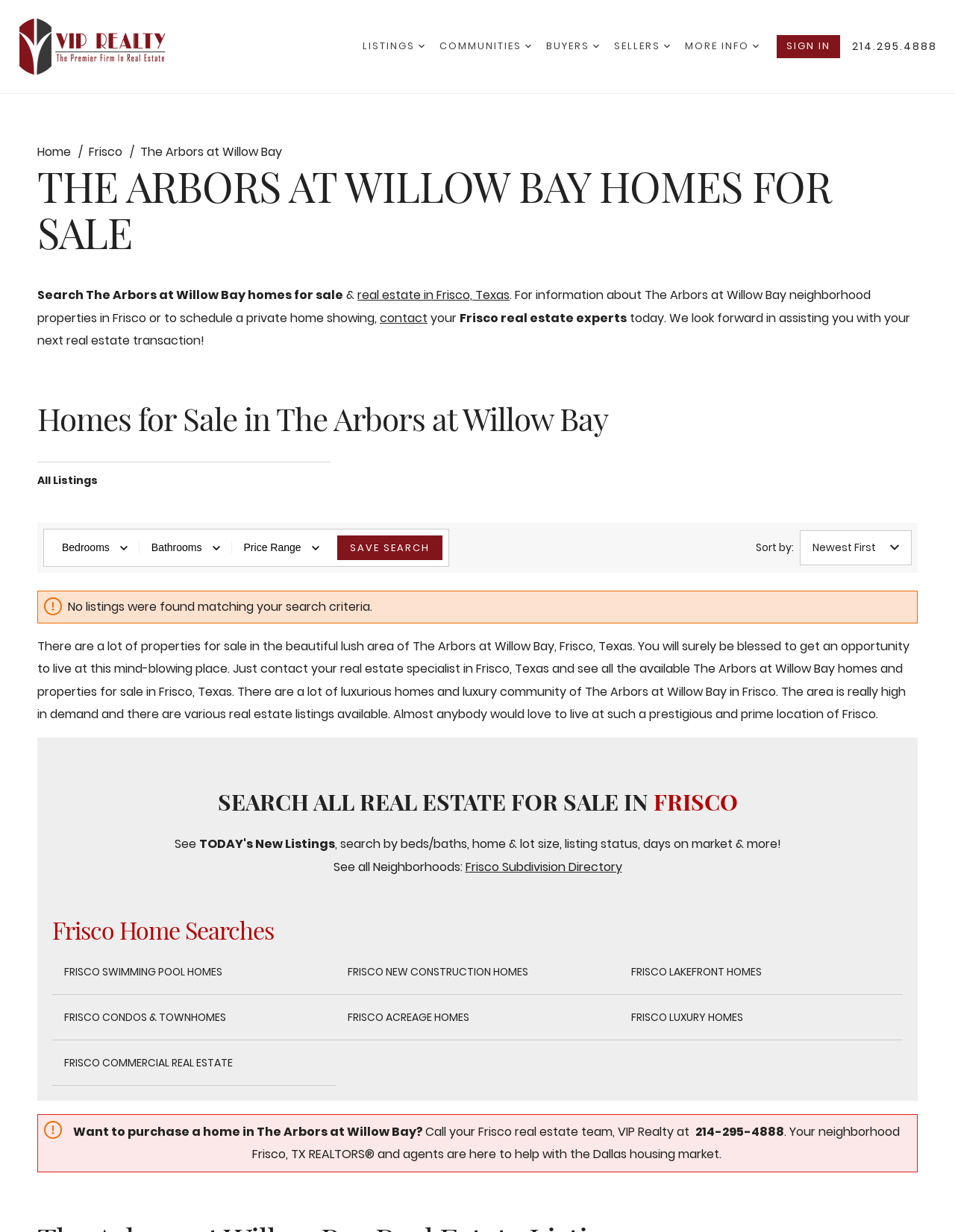Provide the bounding box for the UI element matching this description: "real estate in Frisco, Texas".

[0.374, 0.233, 0.534, 0.246]